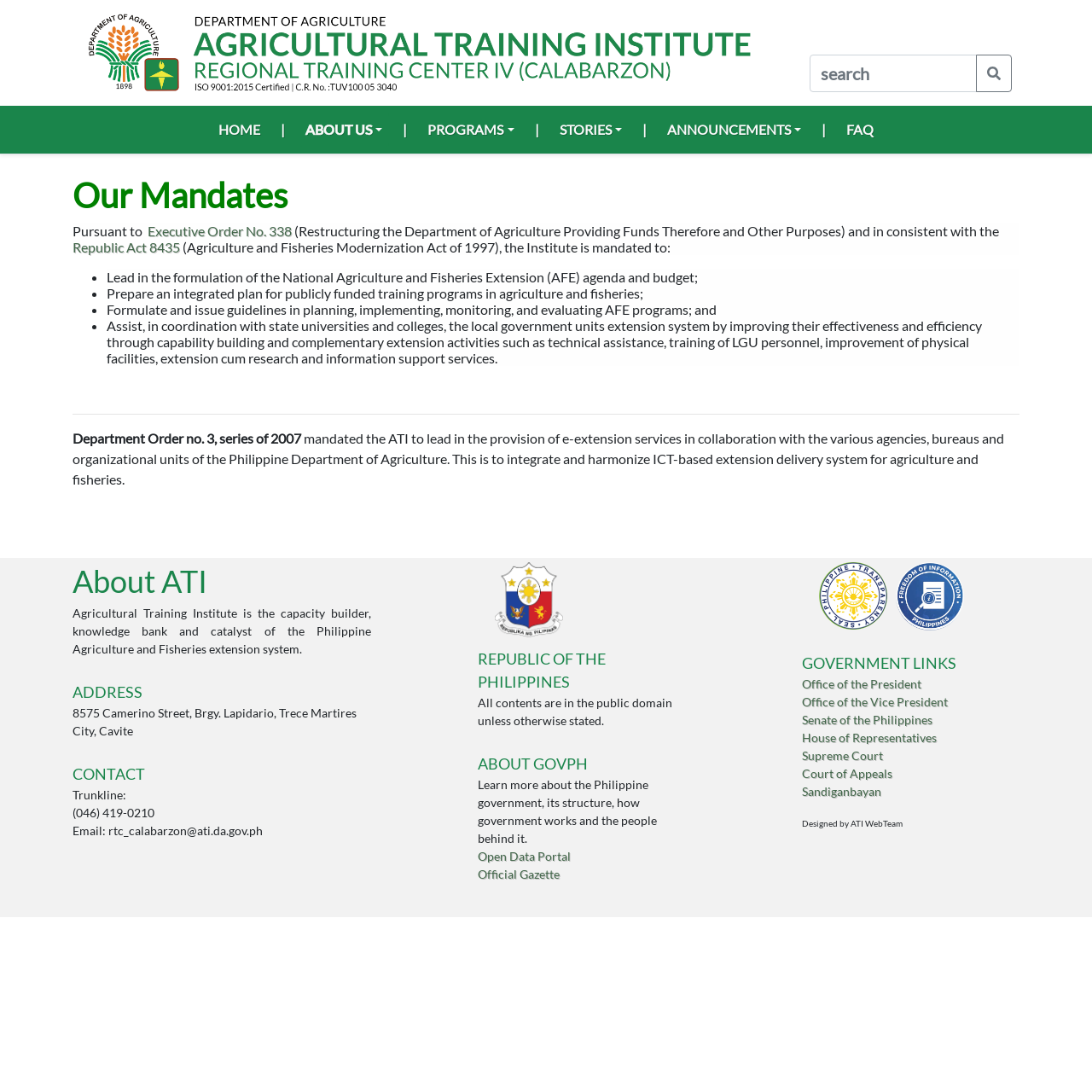Determine the bounding box coordinates of the target area to click to execute the following instruction: "Search."

[0.741, 0.05, 0.895, 0.084]